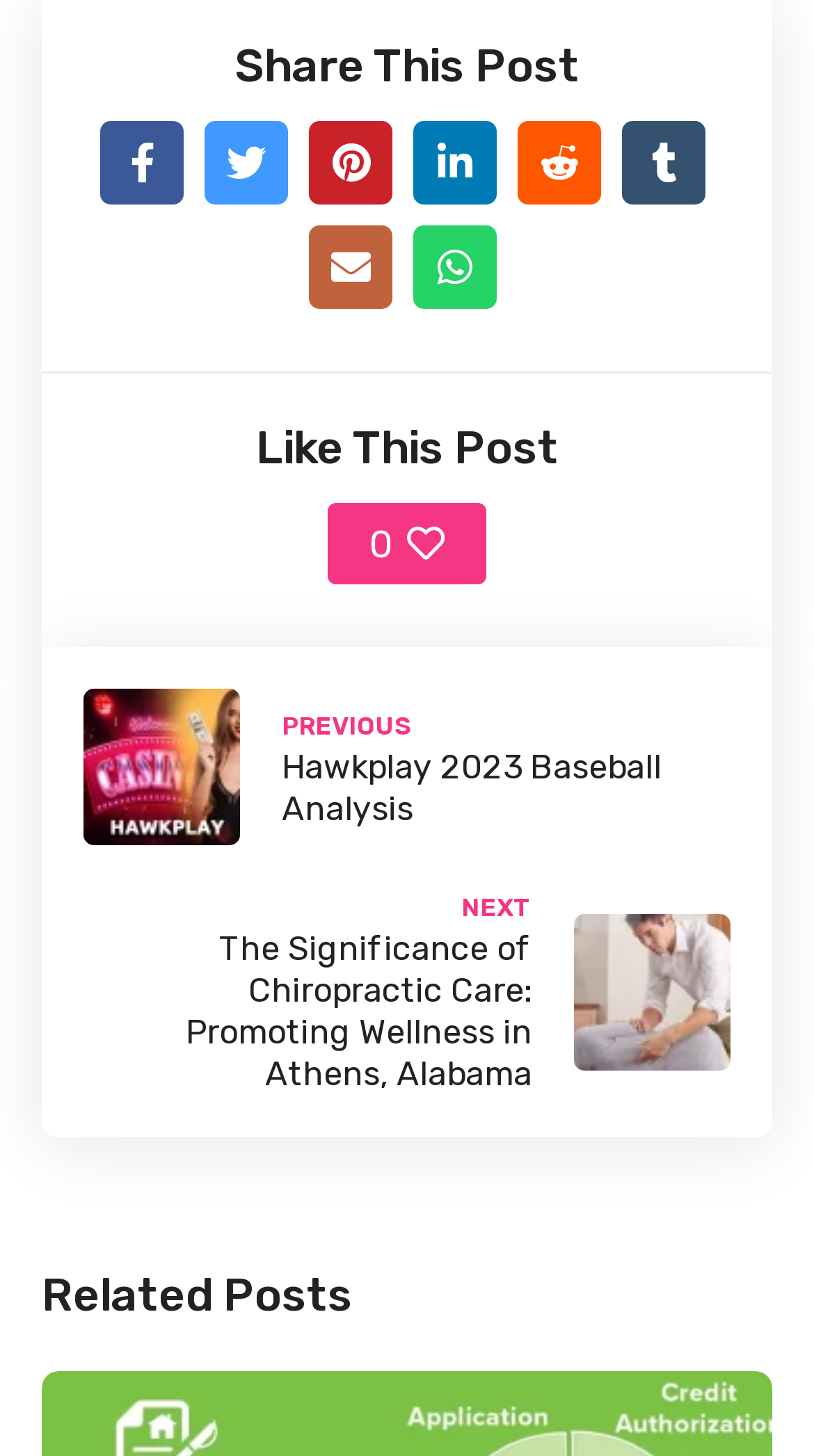Specify the bounding box coordinates of the element's region that should be clicked to achieve the following instruction: "Like this post". The bounding box coordinates consist of four float numbers between 0 and 1, in the format [left, top, right, bottom].

[0.103, 0.286, 0.897, 0.332]